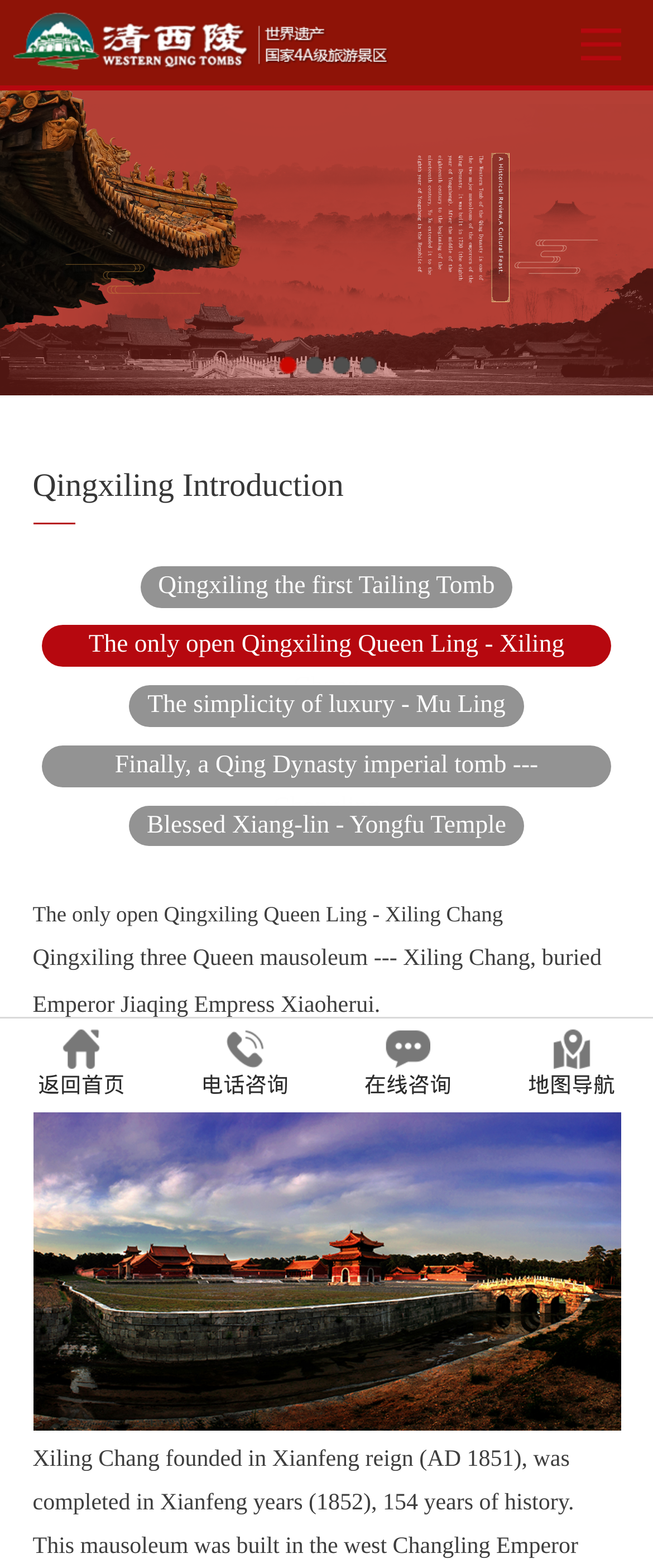Identify the bounding box coordinates of the region I need to click to complete this instruction: "Navigate to 'The only open Qingxiling Queen Ling - Xiling Chang'".

[0.065, 0.399, 0.935, 0.425]